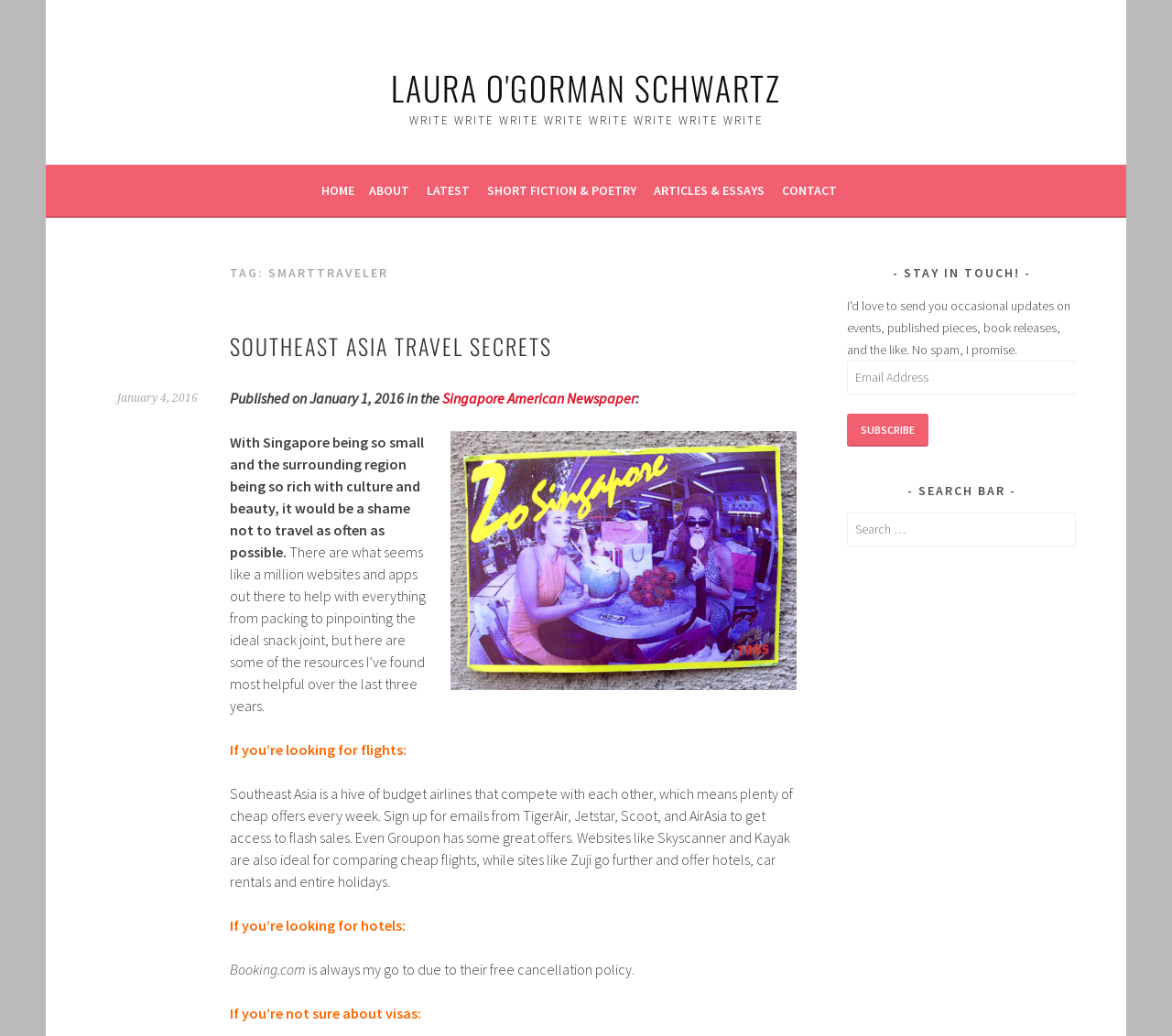Predict the bounding box coordinates of the area that should be clicked to accomplish the following instruction: "Subscribe to the newsletter". The bounding box coordinates should consist of four float numbers between 0 and 1, i.e., [left, top, right, bottom].

[0.723, 0.399, 0.792, 0.431]